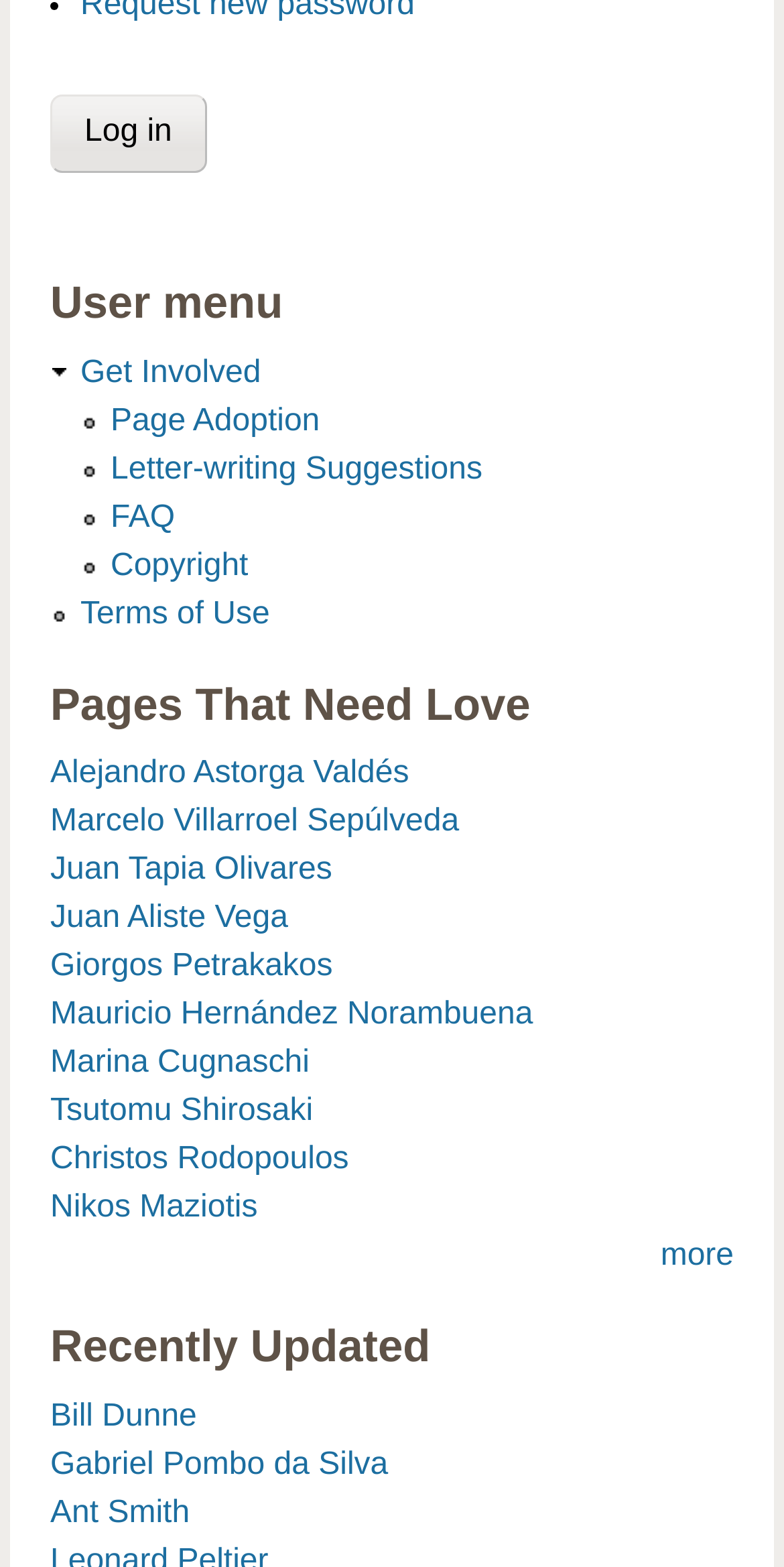Identify the bounding box of the HTML element described here: "Marcelo Villarroel Sepúlveda". Provide the coordinates as four float numbers between 0 and 1: [left, top, right, bottom].

[0.064, 0.514, 0.586, 0.536]